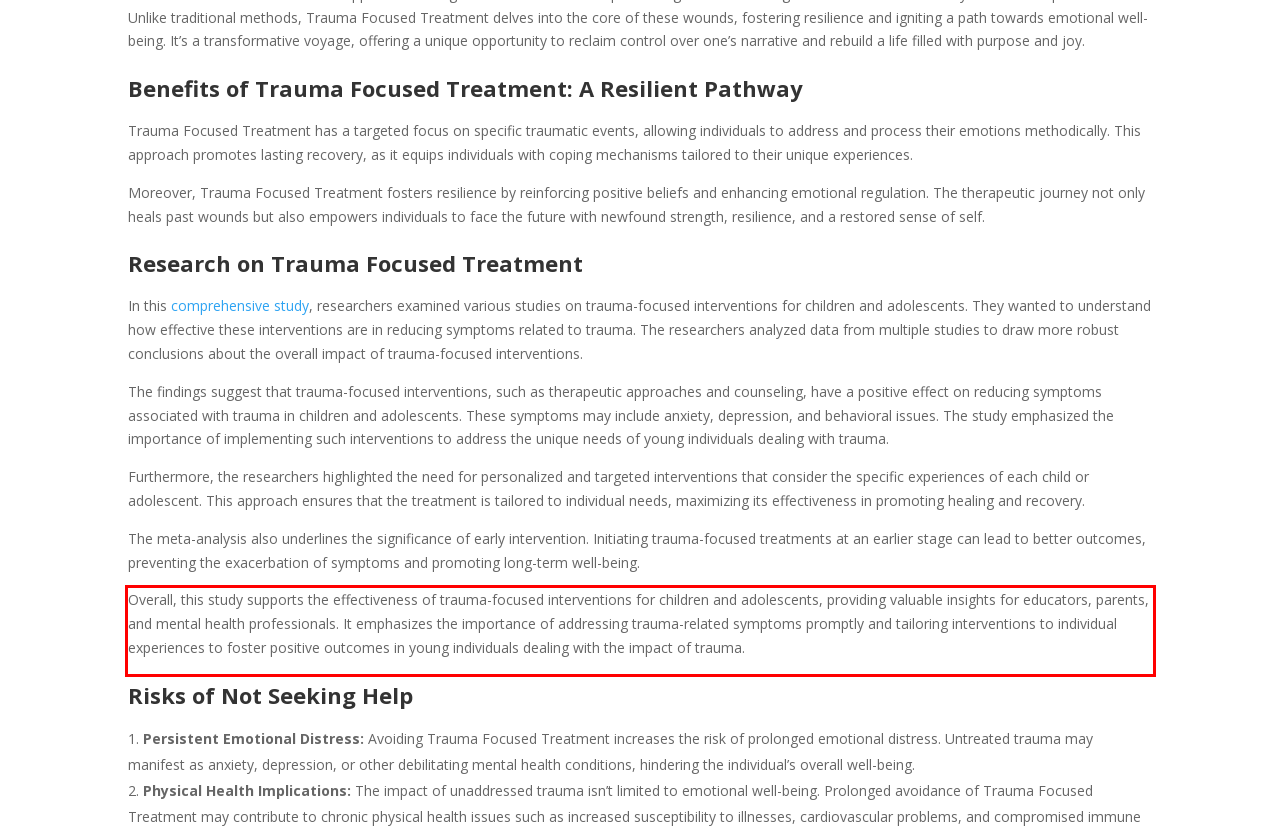You are presented with a screenshot containing a red rectangle. Extract the text found inside this red bounding box.

Overall, this study supports the effectiveness of trauma-focused interventions for children and adolescents, providing valuable insights for educators, parents, and mental health professionals. It emphasizes the importance of addressing trauma-related symptoms promptly and tailoring interventions to individual experiences to foster positive outcomes in young individuals dealing with the impact of trauma.